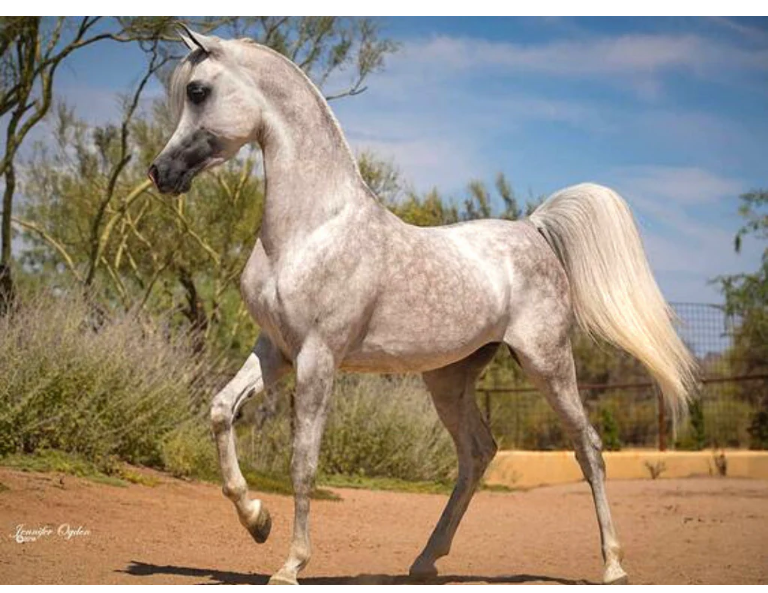Please answer the following question as detailed as possible based on the image: 
Where did Arabian horses originate from?

According to the caption, Arabian horses originated from the Arabian Peninsula, which is mentioned as part of their storied history.